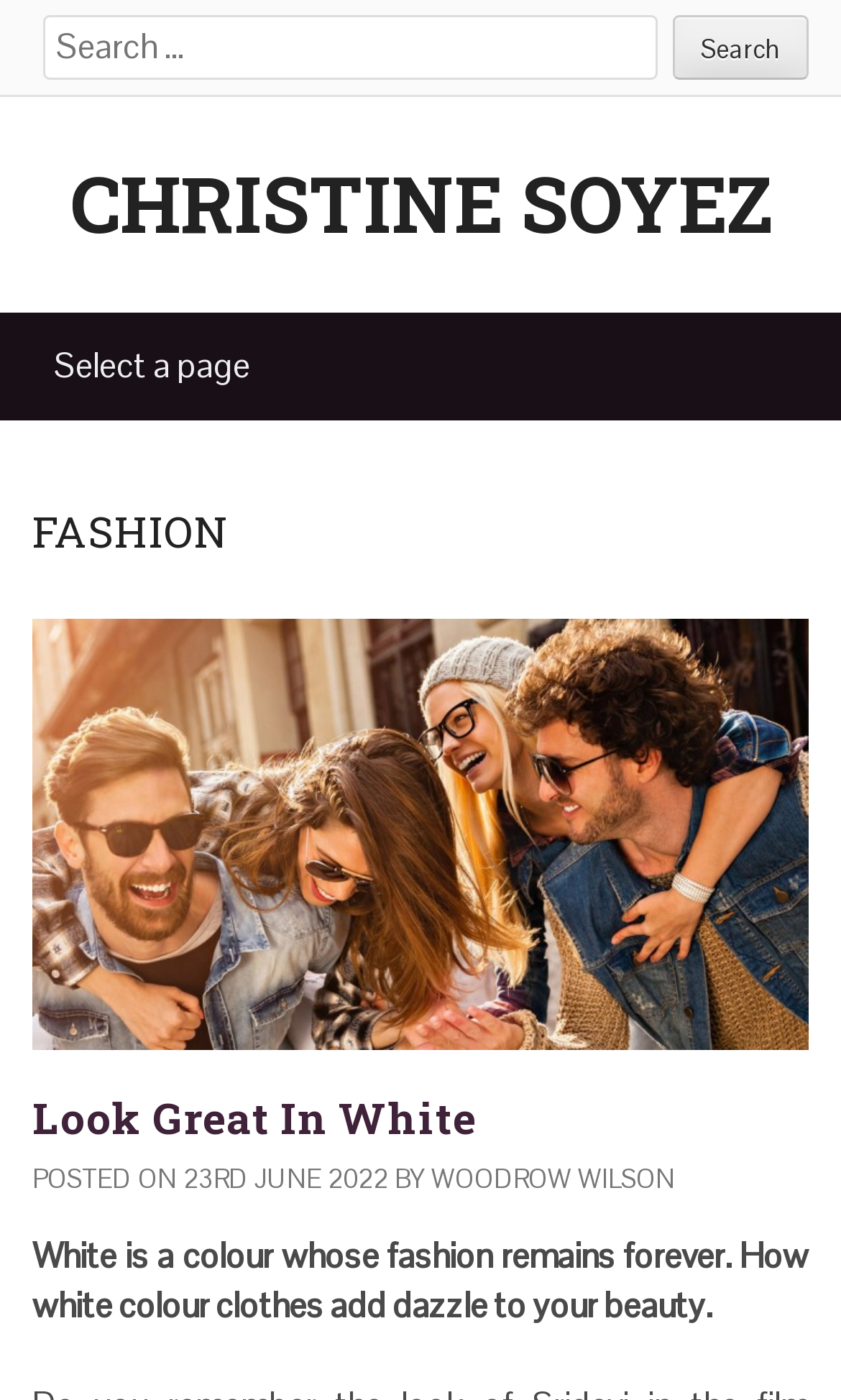What is the main category of the webpage?
Kindly give a detailed and elaborate answer to the question.

I found the answer by looking at the heading 'FASHION' which is located at the top of the webpage, suggesting that the main category of the webpage is fashion.